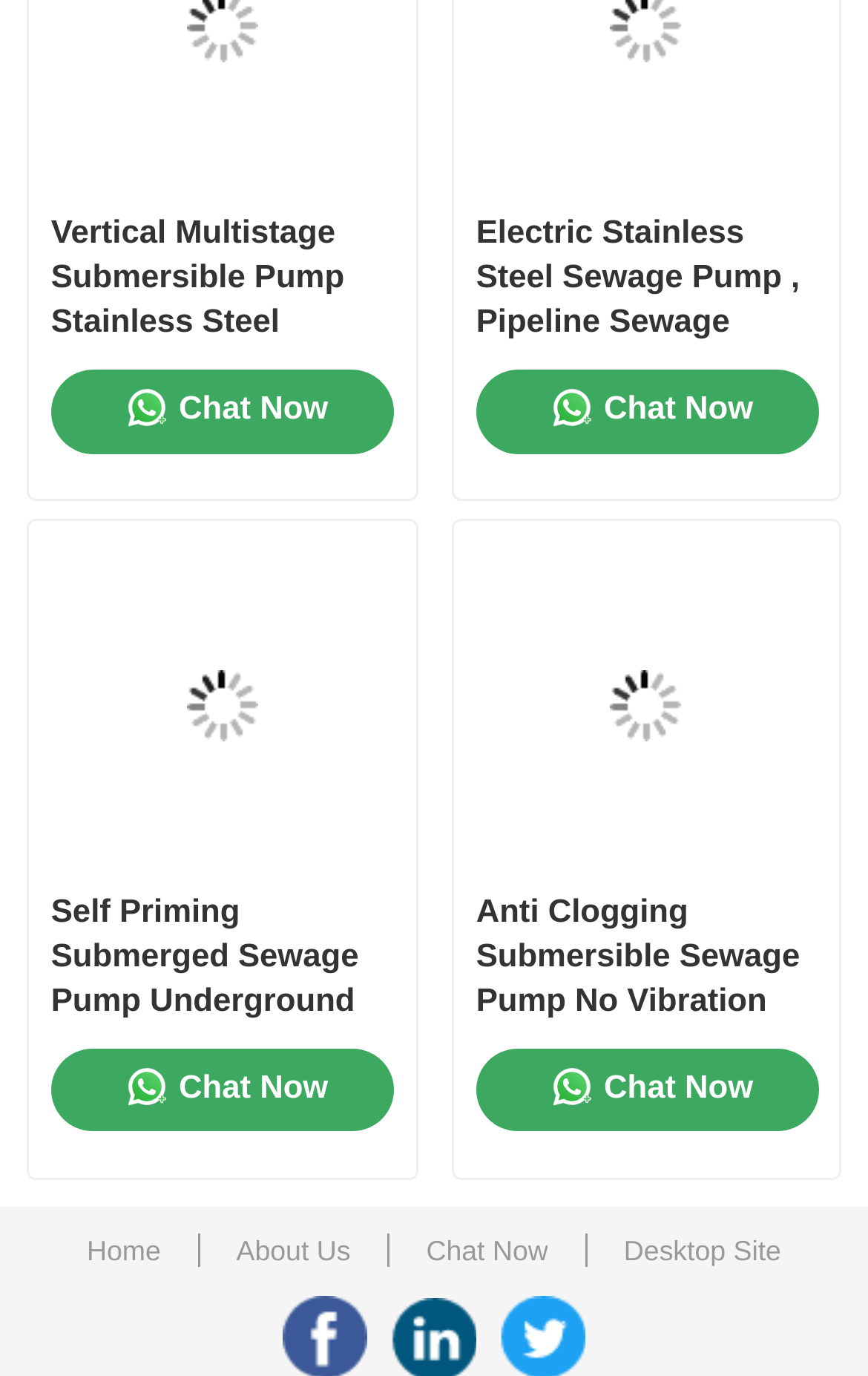Identify the bounding box coordinates for the element you need to click to achieve the following task: "Switch to the desktop site". The coordinates must be four float values ranging from 0 to 1, formatted as [left, top, right, bottom].

[0.719, 0.893, 0.9, 0.926]